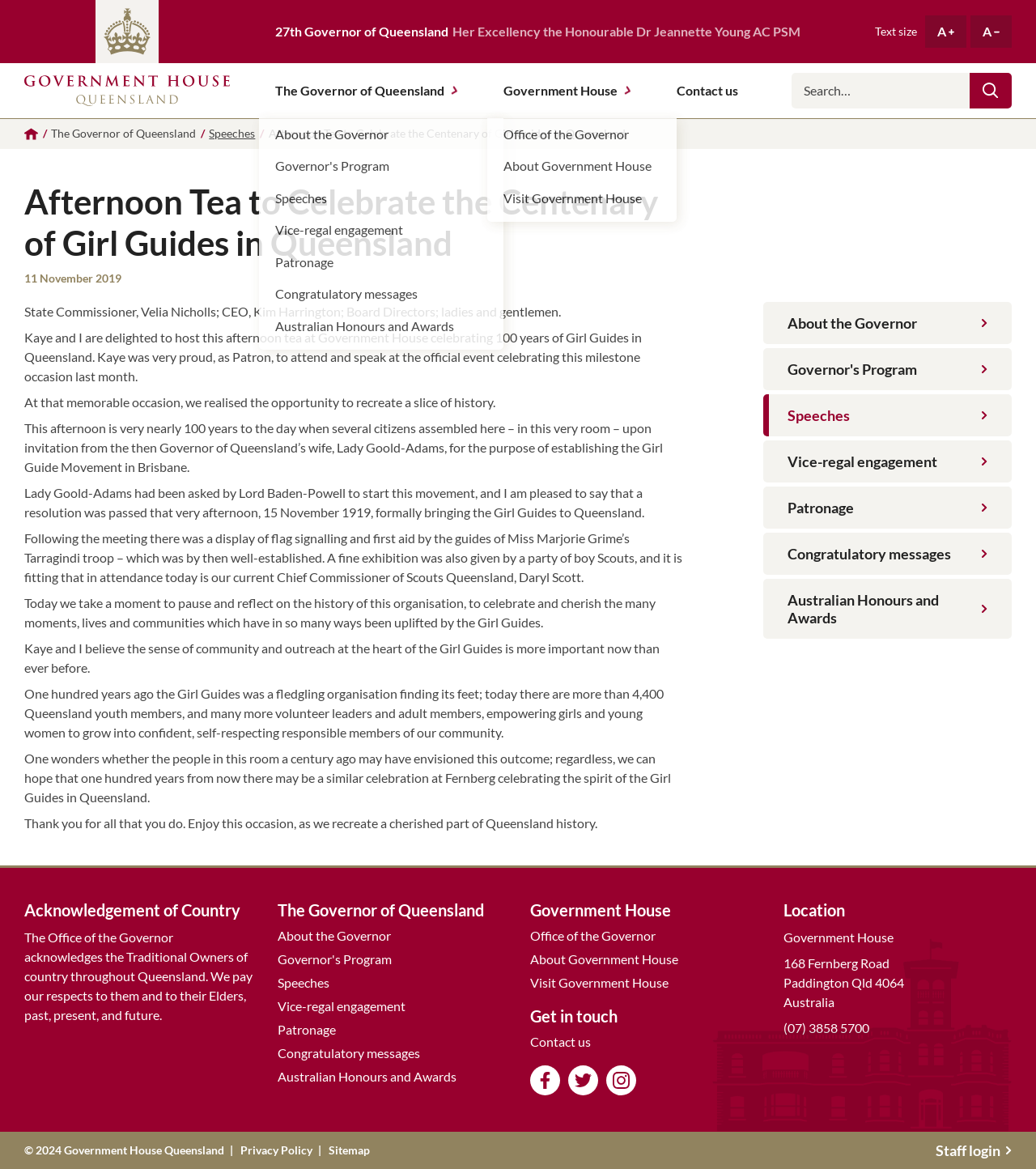Specify the bounding box coordinates of the area that needs to be clicked to achieve the following instruction: "Search on the website".

[0.764, 0.062, 0.936, 0.093]